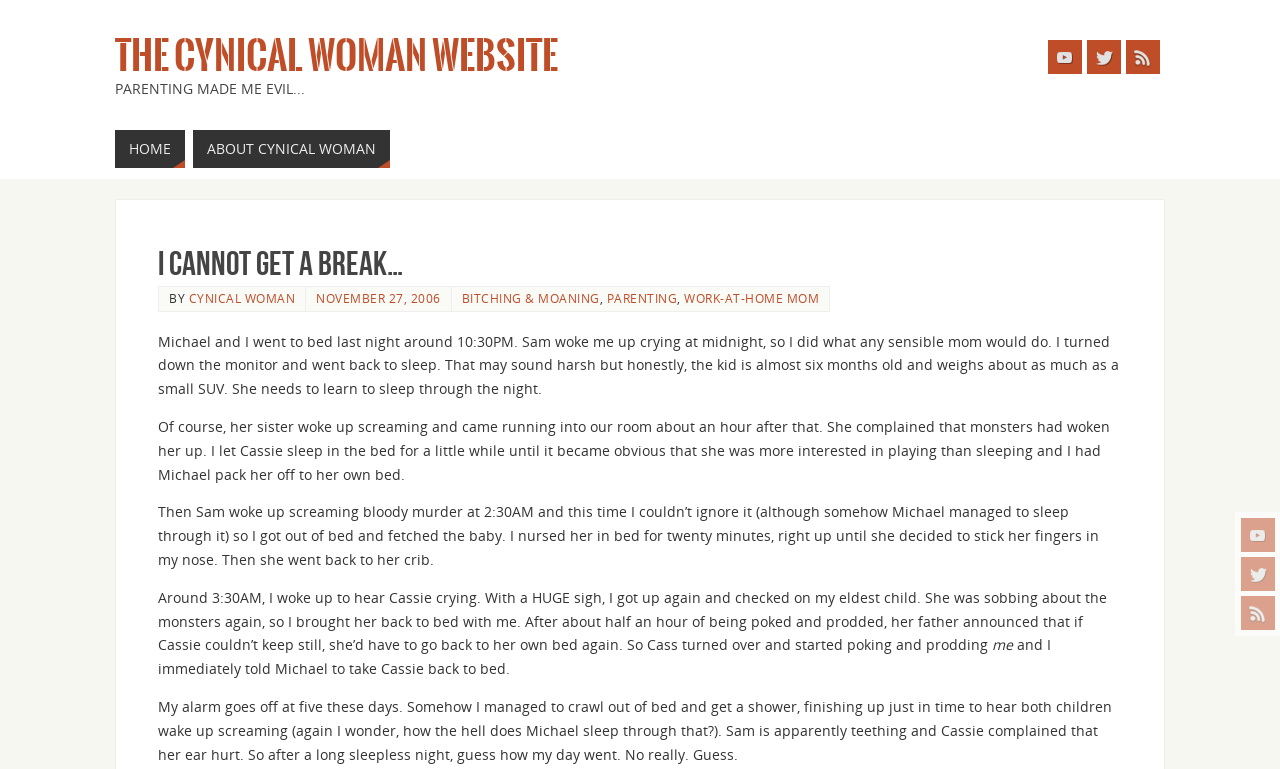What time does the author's alarm go off?
Please use the image to provide a one-word or short phrase answer.

5